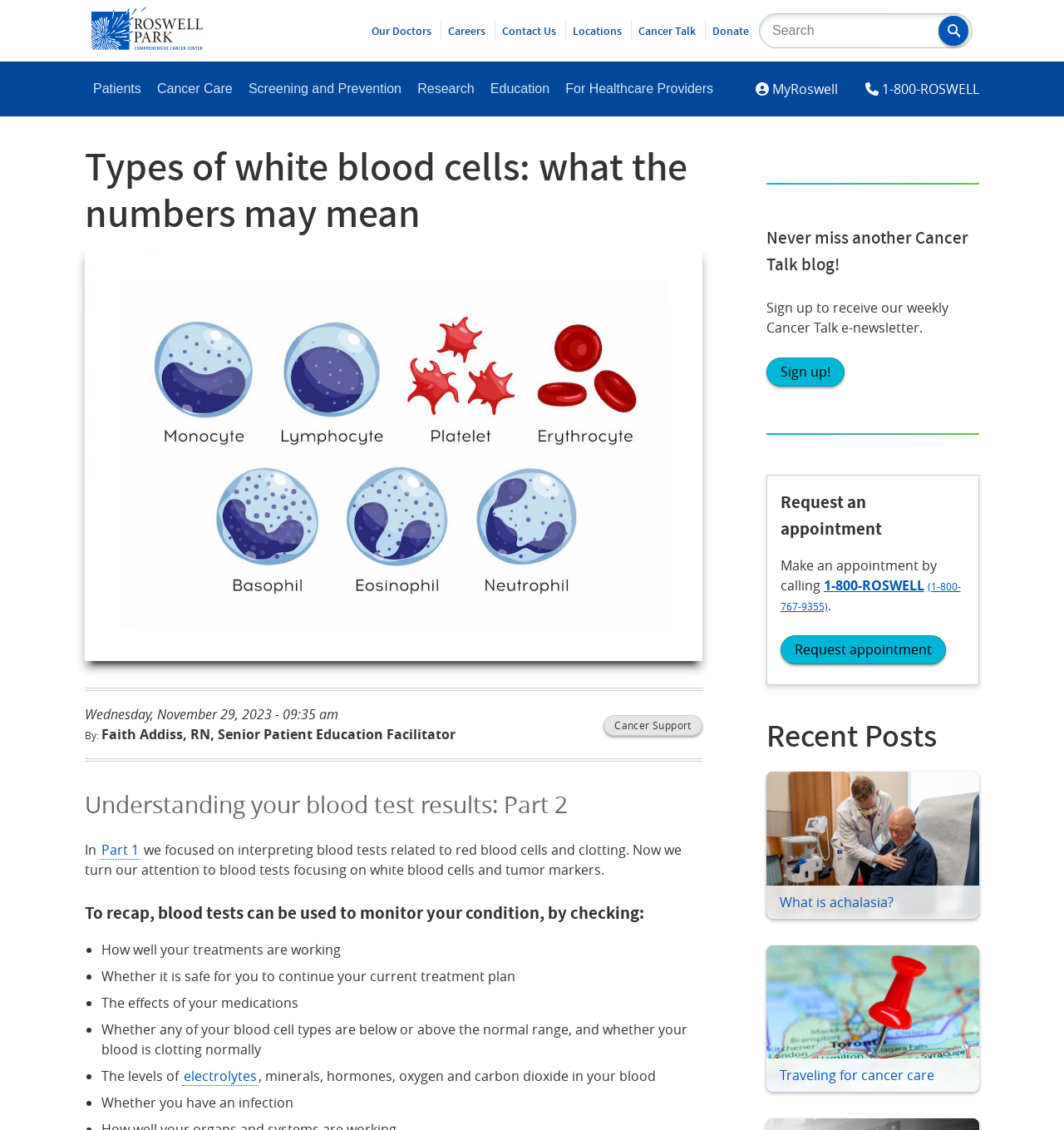What is the date of this article?
Using the information from the image, answer the question thoroughly.

The webpage displays the date 'Wednesday, November 29, 2023 - 09:35 am' at the top, indicating that this is the date the article was published.